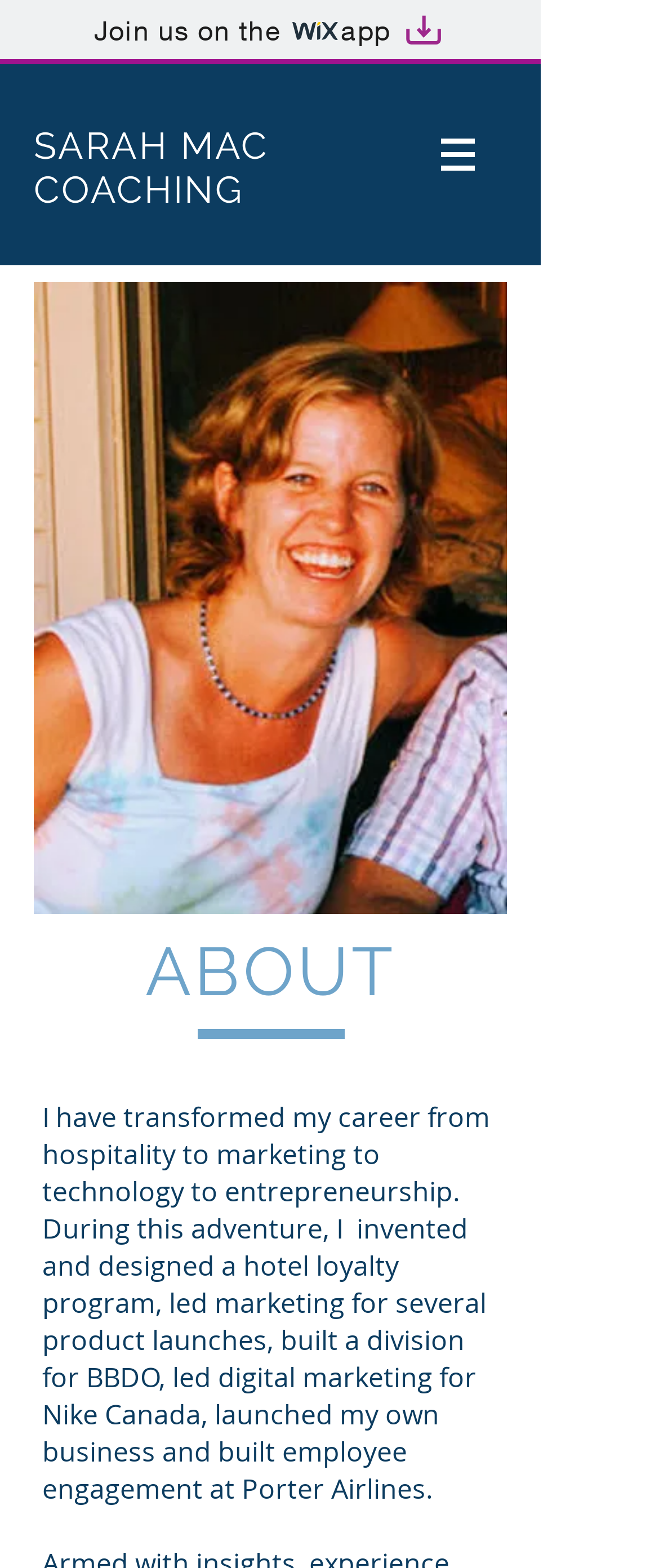Generate the main heading text from the webpage.

SARAH MAC COACHING